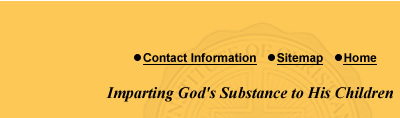Please provide a one-word or short phrase answer to the question:
How many navigation links are featured in the header section?

Three